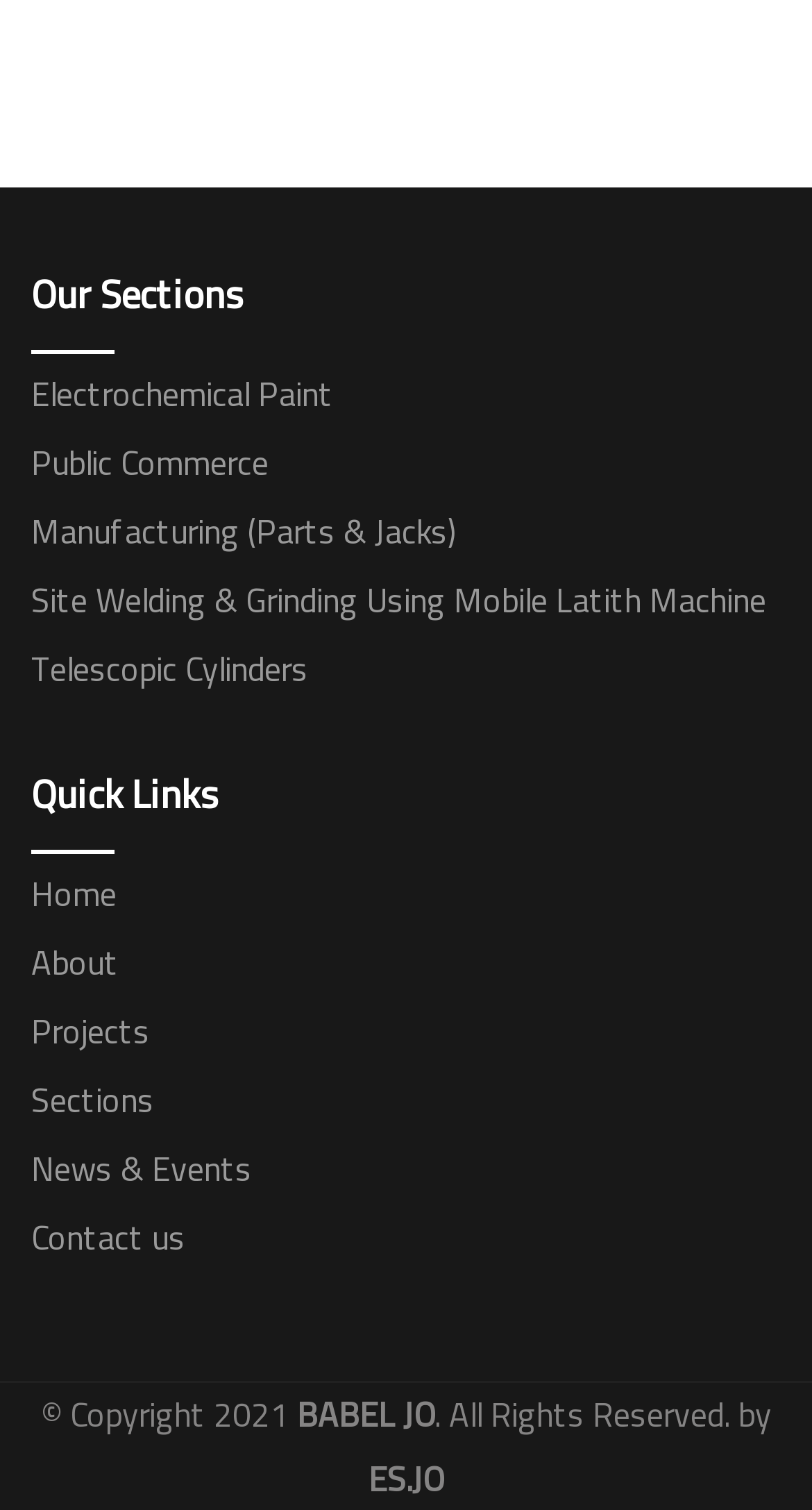Highlight the bounding box coordinates of the element you need to click to perform the following instruction: "Go to Home."

[0.038, 0.571, 0.144, 0.613]